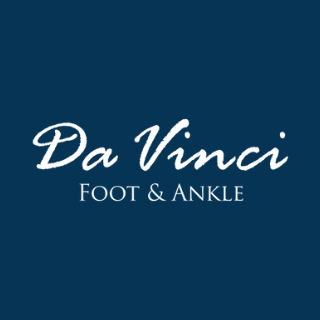Please provide a comprehensive answer to the question below using the information from the image: What is the font style of the logo?

The font style of the logo is elegant, white script, which creates a visually appealing and memorable identity that emphasizes the importance of foot health.